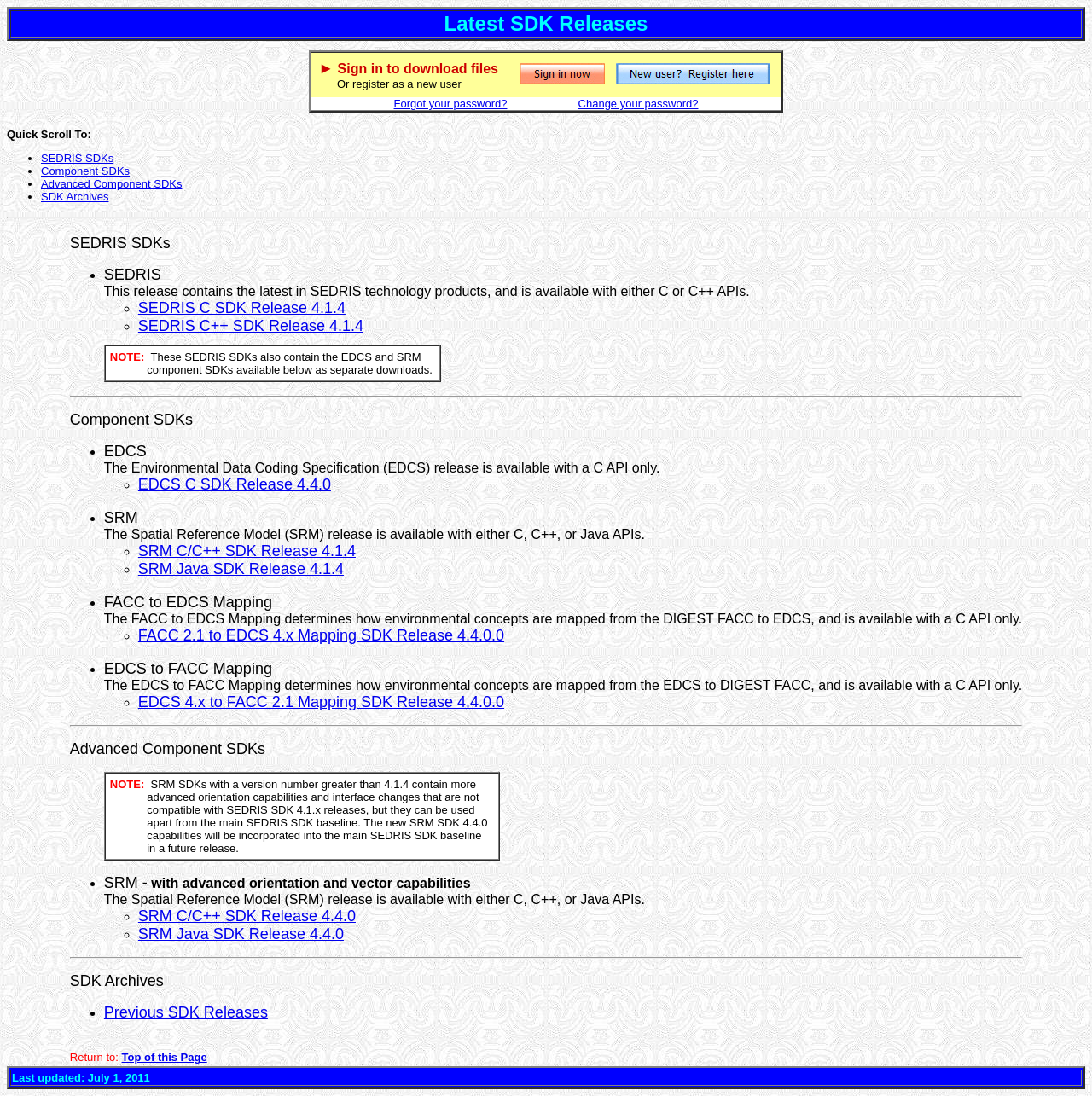Determine the bounding box coordinates of the clickable region to follow the instruction: "Sign in now".

[0.476, 0.066, 0.554, 0.079]